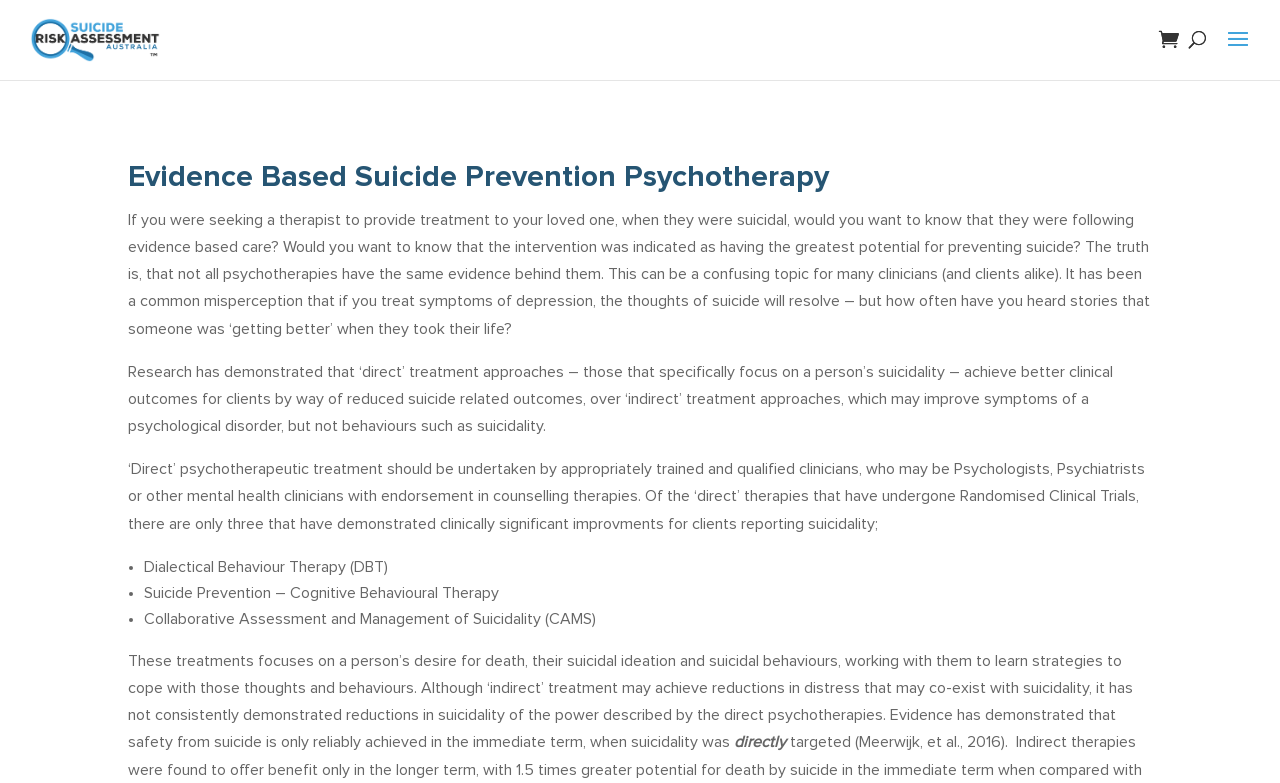What is the goal of direct psychotherapies in suicide prevention?
Using the screenshot, give a one-word or short phrase answer.

Reduce suicide-related outcomes